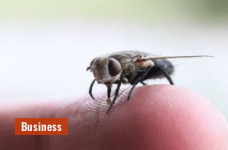Provide a single word or phrase to answer the given question: 
What type of insect is featured in the image?

Fly